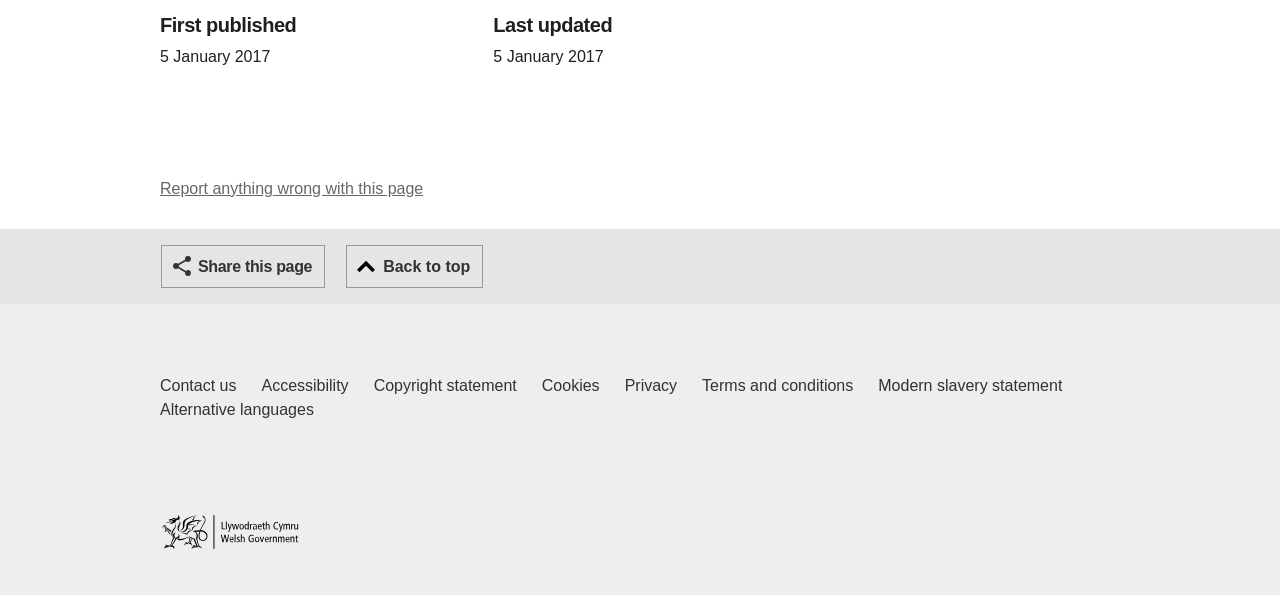Extract the bounding box of the UI element described as: "Back to top".

[0.27, 0.412, 0.378, 0.484]